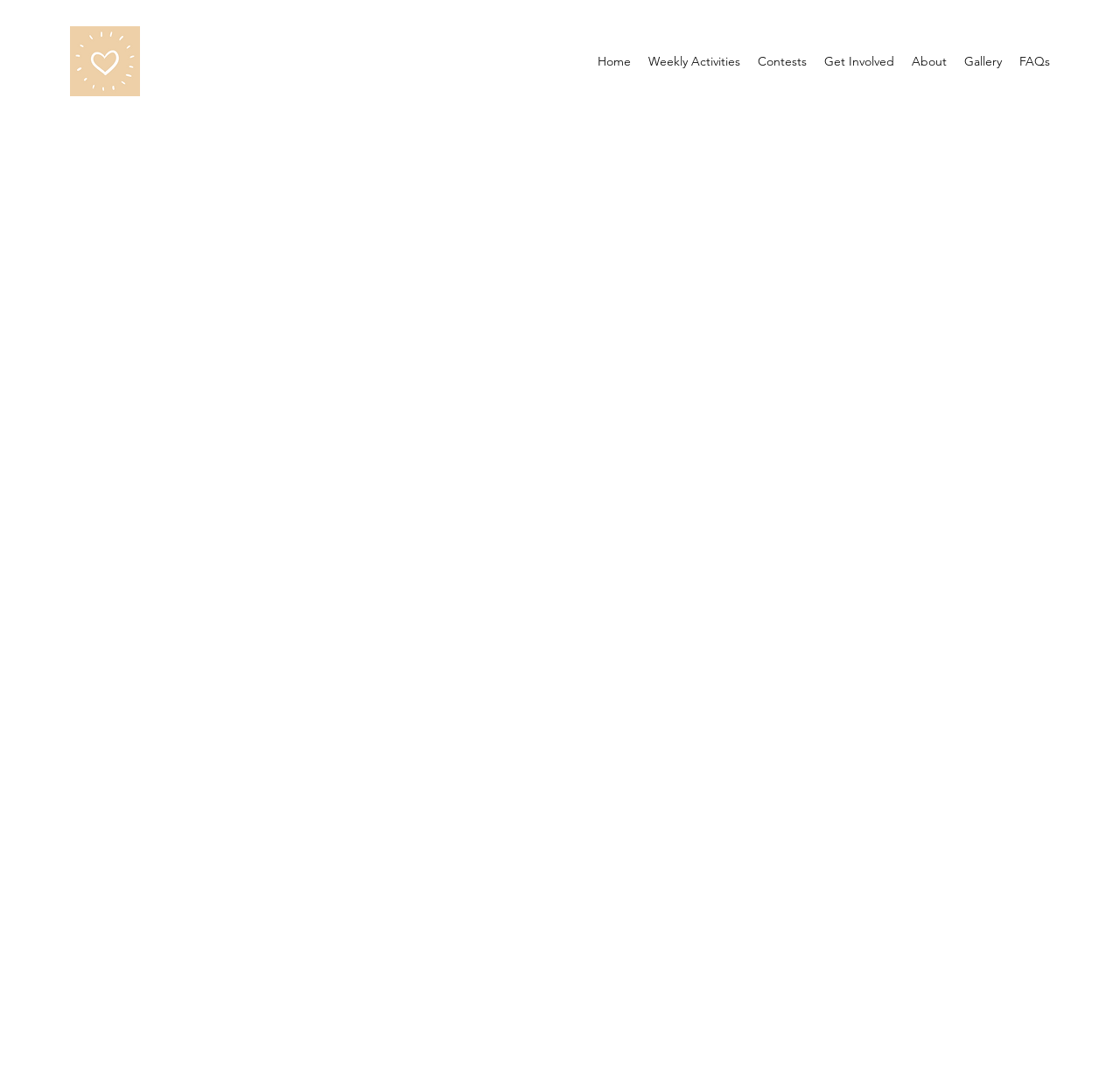What is the logo of the website?
Using the image as a reference, give a one-word or short phrase answer.

The Passion Project